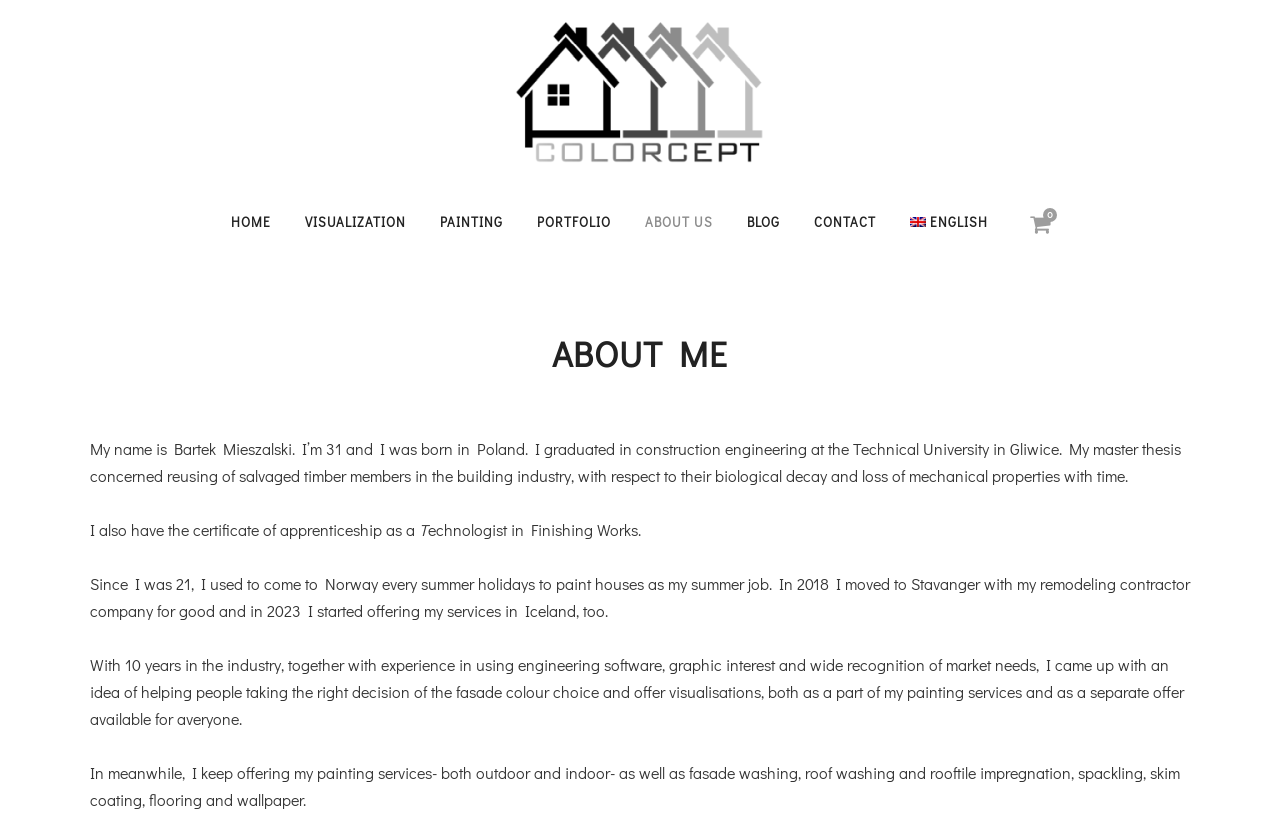Identify the bounding box for the described UI element. Provide the coordinates in (top-left x, top-left y, bottom-right x, bottom-right y) format with values ranging from 0 to 1: 3. Compliance with Regulatory Standards

None